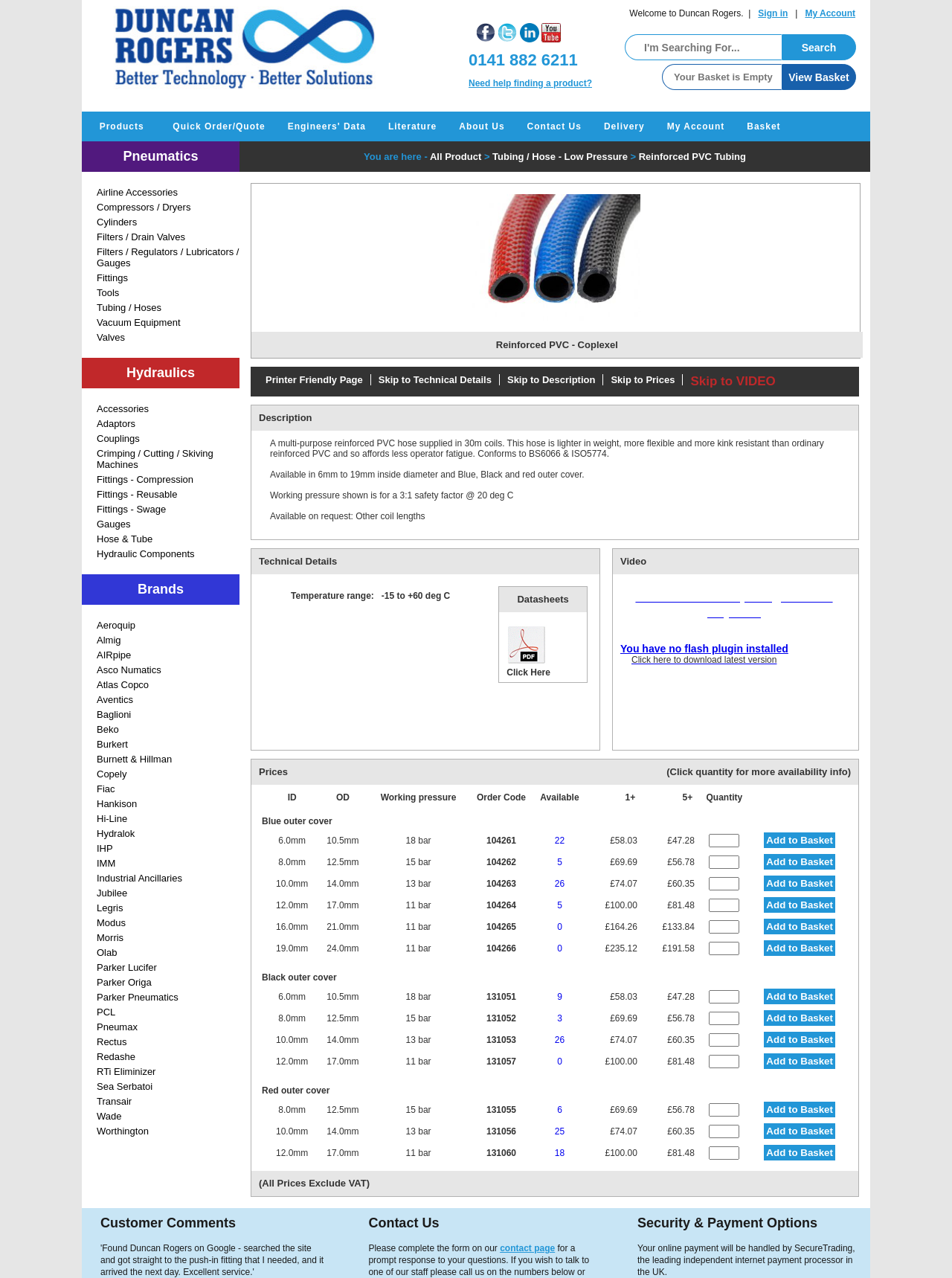Identify the headline of the webpage and generate its text content.

Reinforced PVC - Coplexel